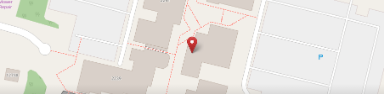What is the city of the office location?
Please provide a single word or phrase answer based on the image.

Woodbridge